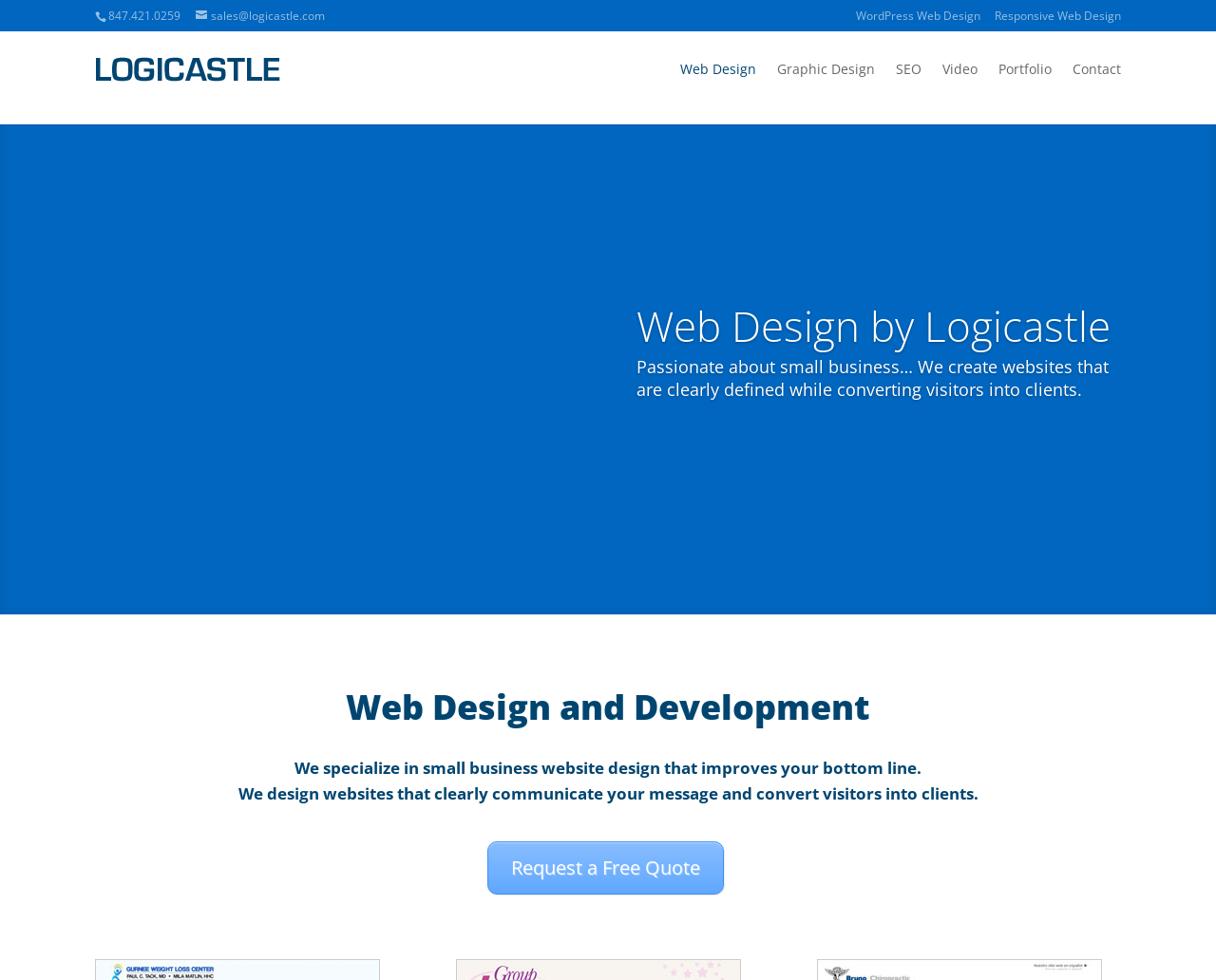Write a detailed summary of the webpage, including text, images, and layout.

The webpage is about Logicastle, a Chicago web design company that provides custom, creative, and responsive websites. At the top left corner, there is a phone number "847.421.0259" and an email address "sales@logicastle.com" in the form of a link. Next to the email address, there is a link to "WordPress Web Design" and another link to "Responsive Web Design". 

Below these links, there is a logo image of "Chicago Web Design | Logicastle" on the left side, and a navigation menu on the right side with links to "Web Design", "Graphic Design", "SEO", "Video", "Portfolio", and "Contact". 

Further down, there is a heading "Web Design by Logicastle" followed by a paragraph of text that describes the company's approach to web design, focusing on creating websites that convert visitors into clients. 

Below this section, there is a heading "Web Design and Development" followed by a brief description of the company's specialization in small business website design. There are two more headings that describe the company's approach to web design, emphasizing clear communication of the client's message and conversion of visitors into clients. 

Finally, at the bottom of the page, there is a call-to-action link "Request a Free Quote" that encourages visitors to take action.